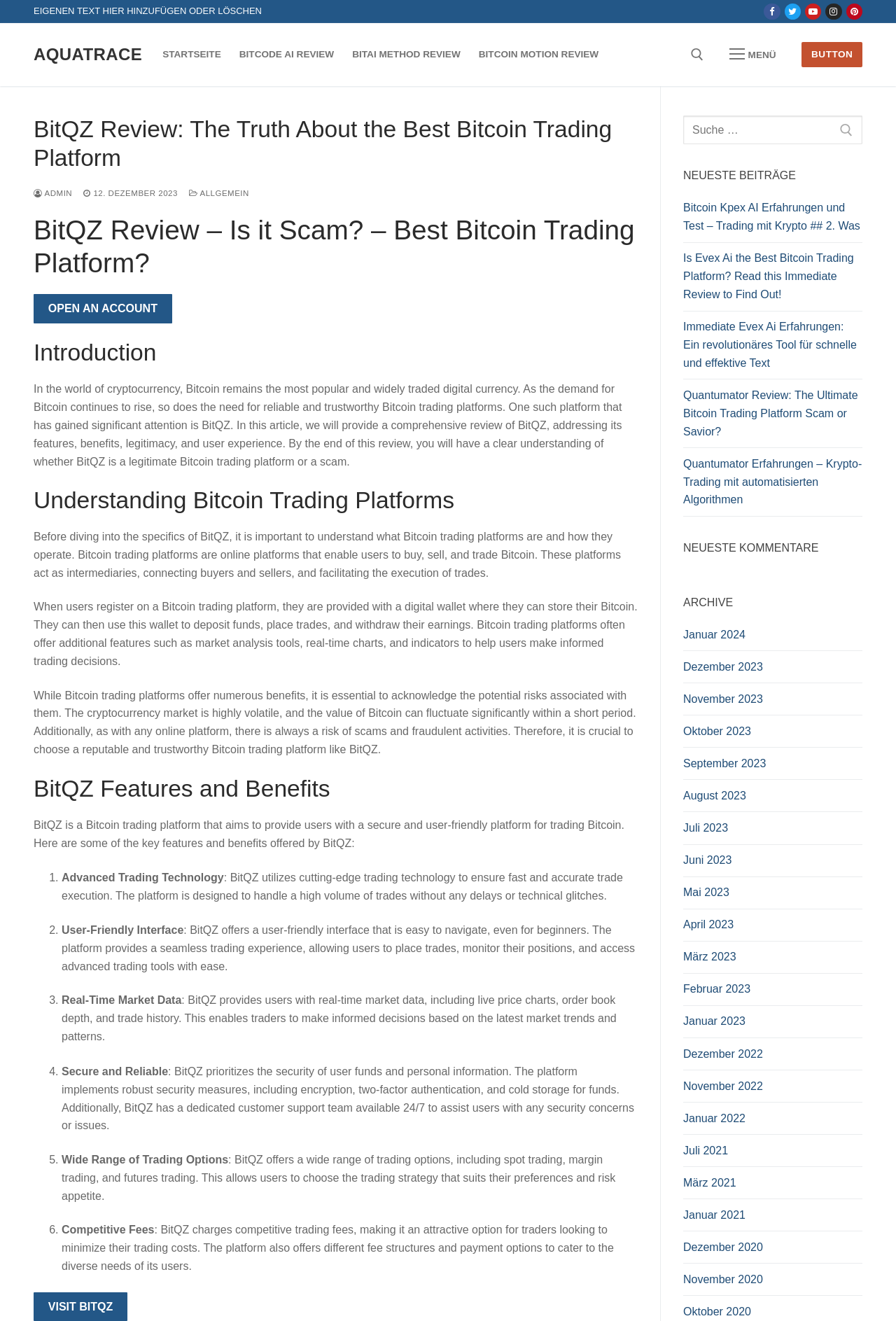Determine the bounding box of the UI component based on this description: "Januar 2022". The bounding box coordinates should be four float values between 0 and 1, i.e., [left, top, right, bottom].

[0.762, 0.84, 0.962, 0.859]